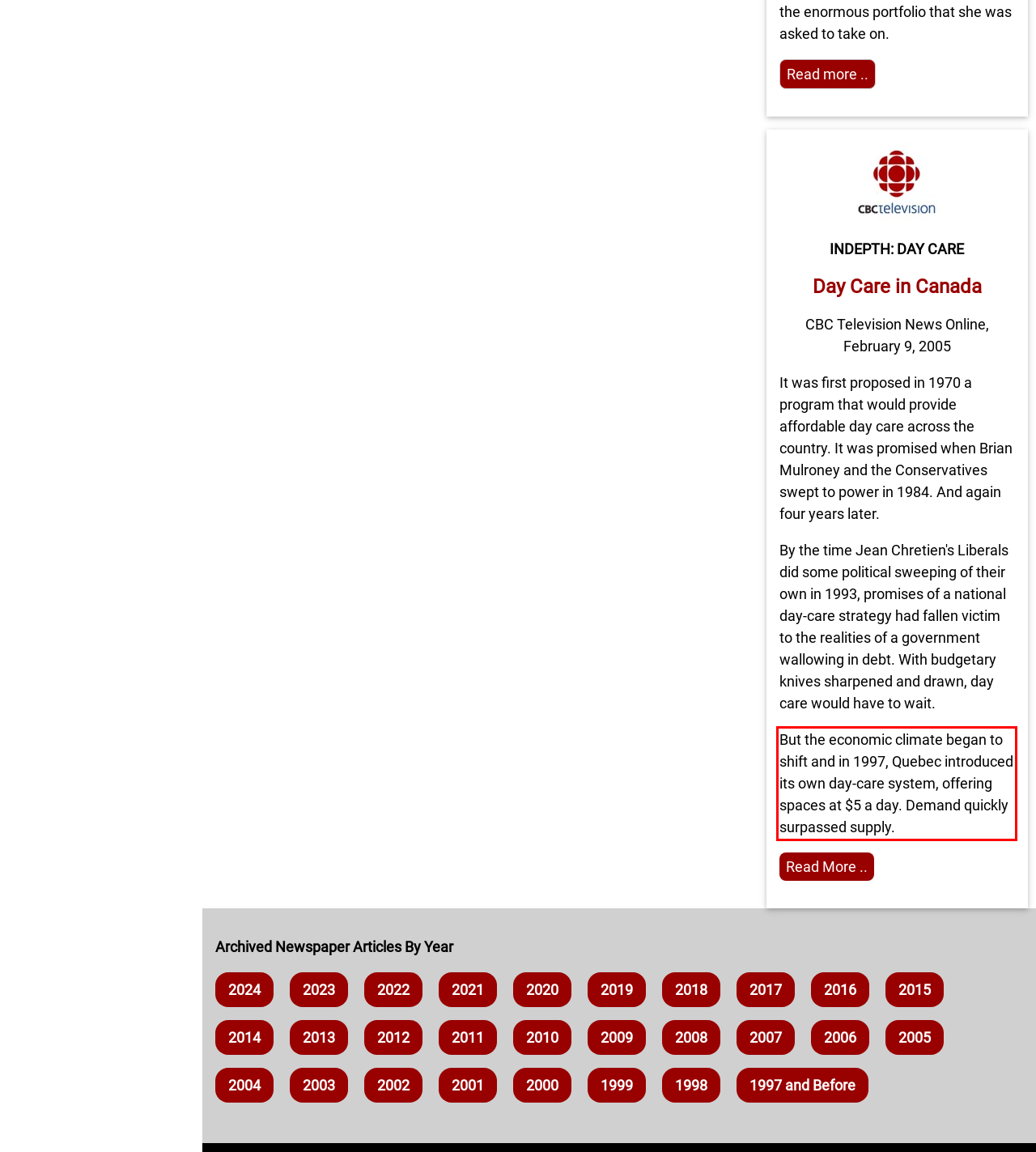Given a screenshot of a webpage, identify the red bounding box and perform OCR to recognize the text within that box.

But the economic climate began to shift and in 1997, Quebec introduced its own day-care system, offering spaces at $5 a day. Demand quickly surpassed supply.